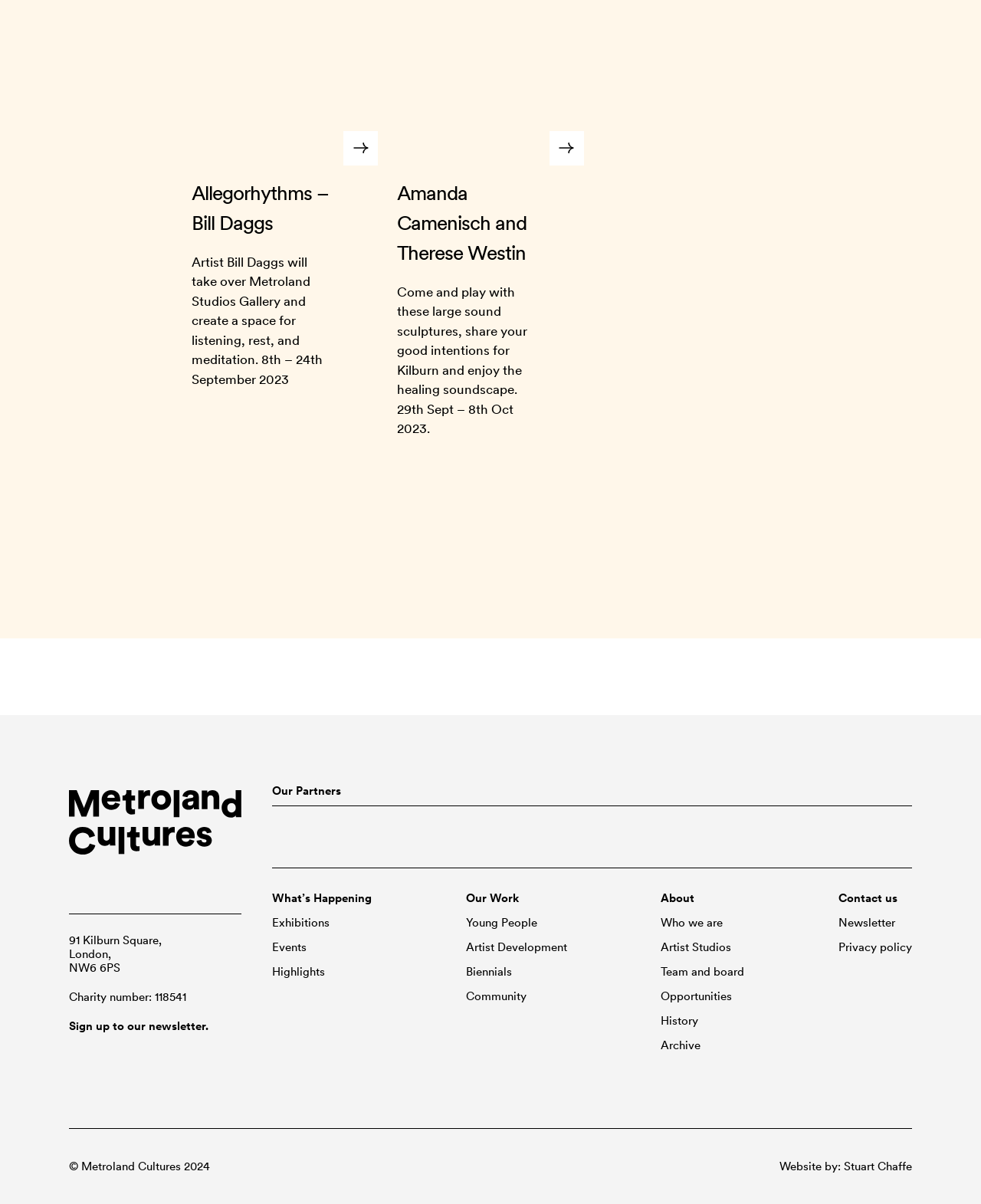Please indicate the bounding box coordinates for the clickable area to complete the following task: "Learn about Metroland Cultures". The coordinates should be specified as four float numbers between 0 and 1, i.e., [left, top, right, bottom].

[0.674, 0.76, 0.737, 0.772]